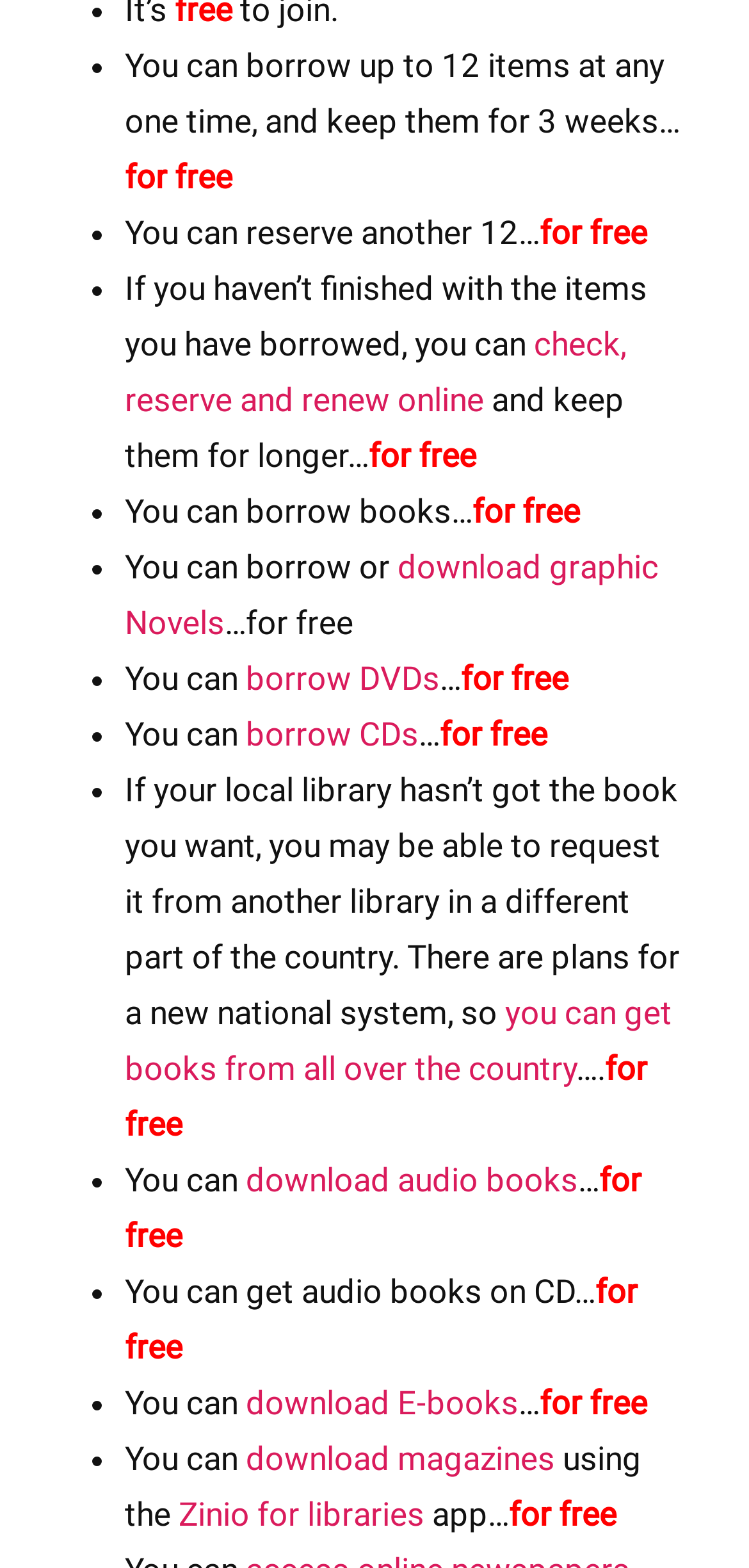Determine the bounding box coordinates for the UI element matching this description: "GO2WEB.IE".

None